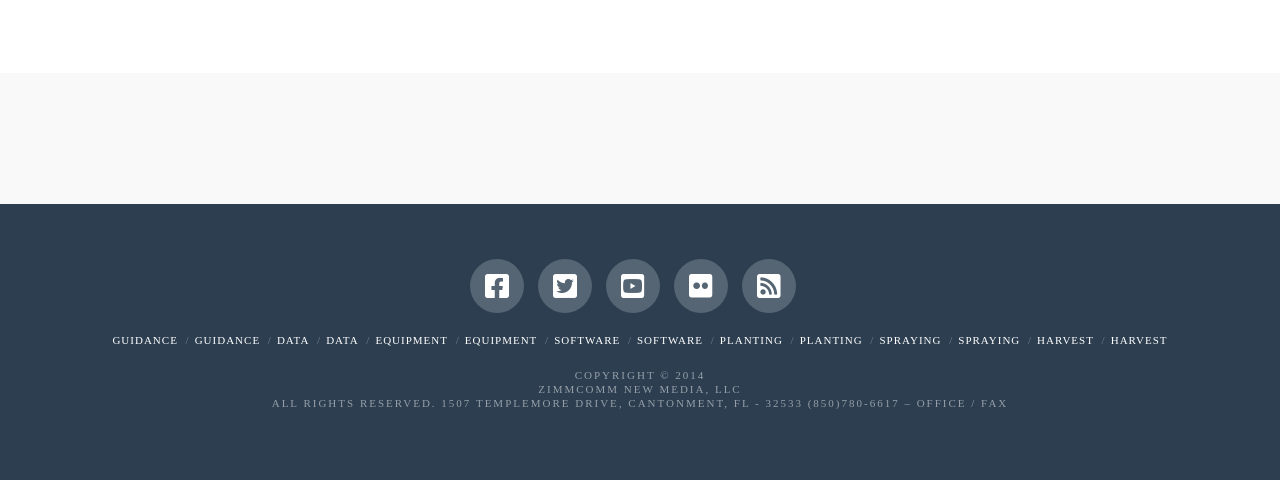How many contact information are available in the footer?
Based on the image, answer the question with as much detail as possible.

I looked for the contact information in the footer section and found the address '1507 TEMPLEMORE DRIVE, CANTONMENT, FL - 32533', phone number '(850)780-6617', and fax number '(850)780-6617', which are three contact information available.